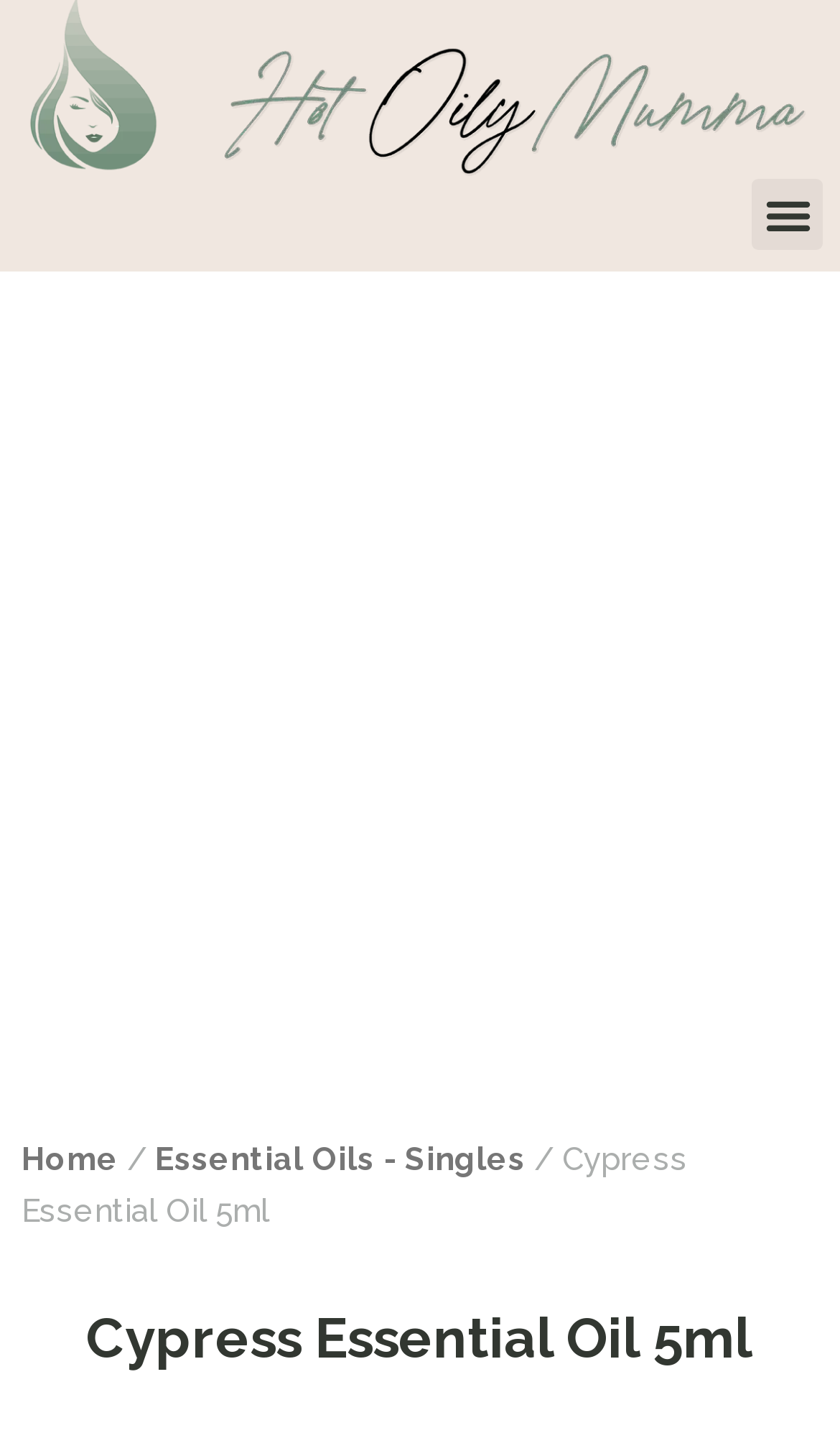Please specify the bounding box coordinates in the format (top-left x, top-left y, bottom-right x, bottom-right y), with values ranging from 0 to 1. Identify the bounding box for the UI component described as follows: Menu

[0.895, 0.125, 0.98, 0.175]